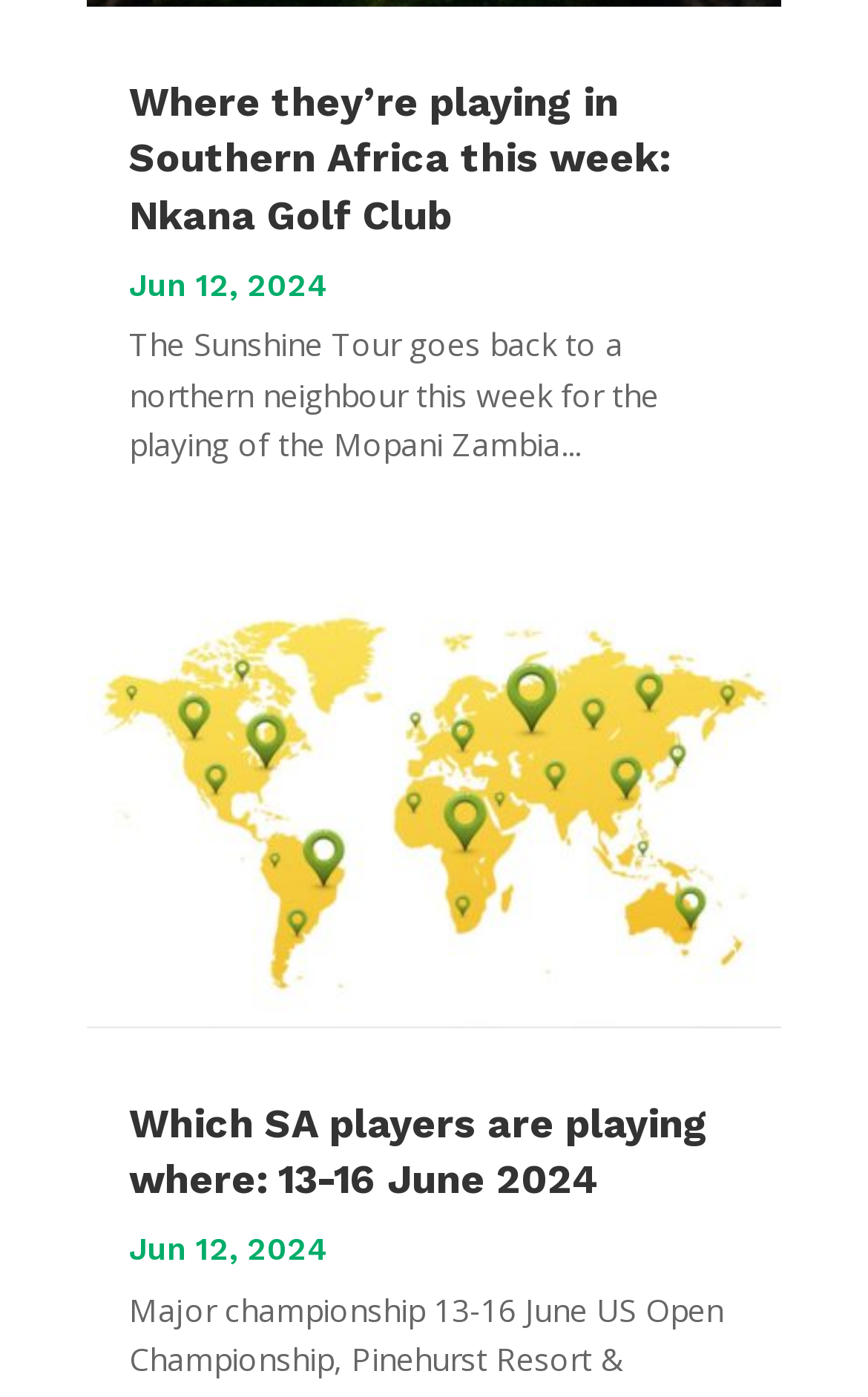Based on the visual content of the image, answer the question thoroughly: How many articles are on this webpage?

I found the number of articles on this webpage by counting the number of heading elements, which are typically used to title articles. There are two heading elements on this webpage.